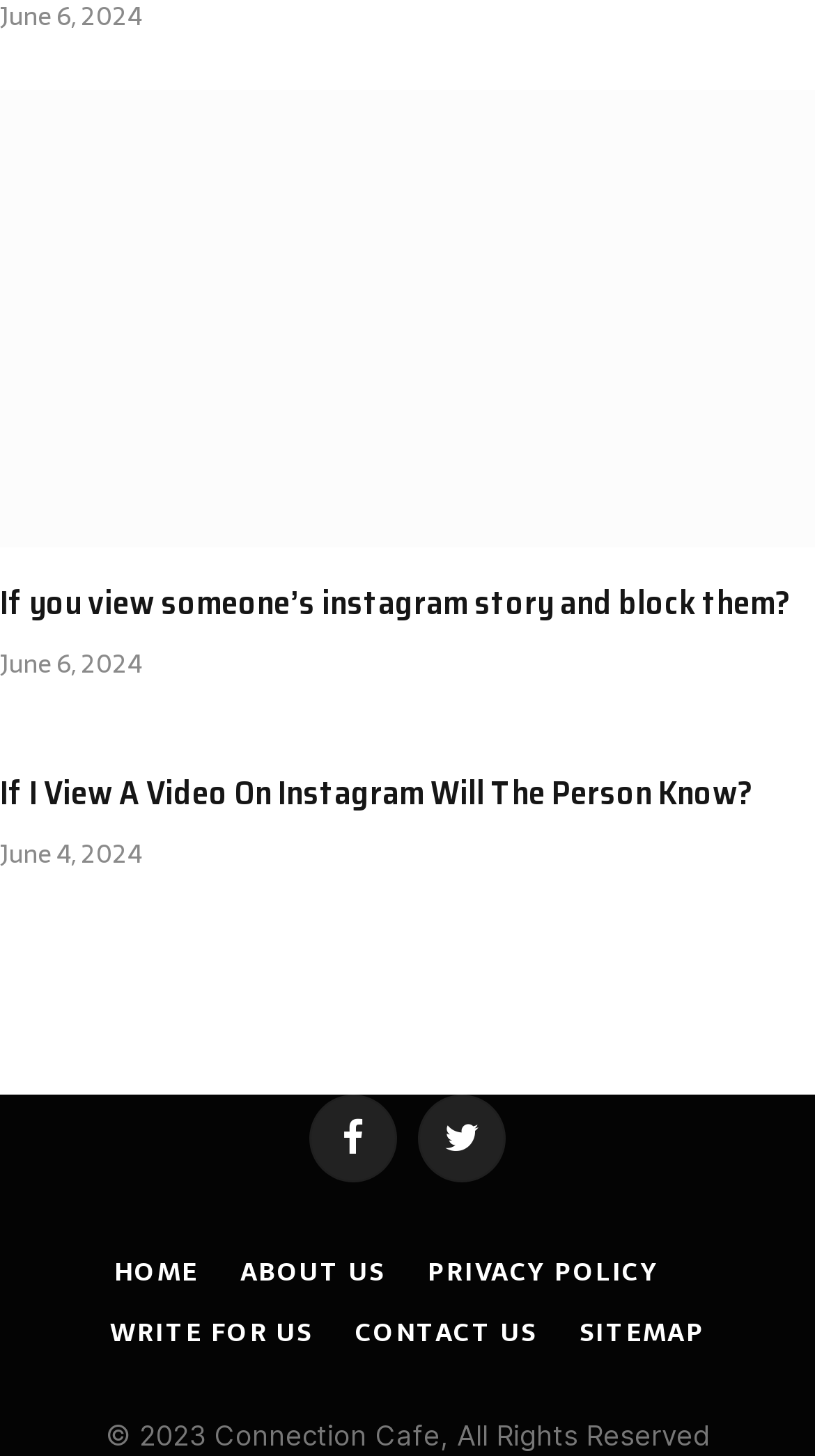Identify the bounding box coordinates for the element that needs to be clicked to fulfill this instruction: "Check the date of the article about viewing someone's Instagram story and blocking them". Provide the coordinates in the format of four float numbers between 0 and 1: [left, top, right, bottom].

[0.0, 0.442, 0.174, 0.471]